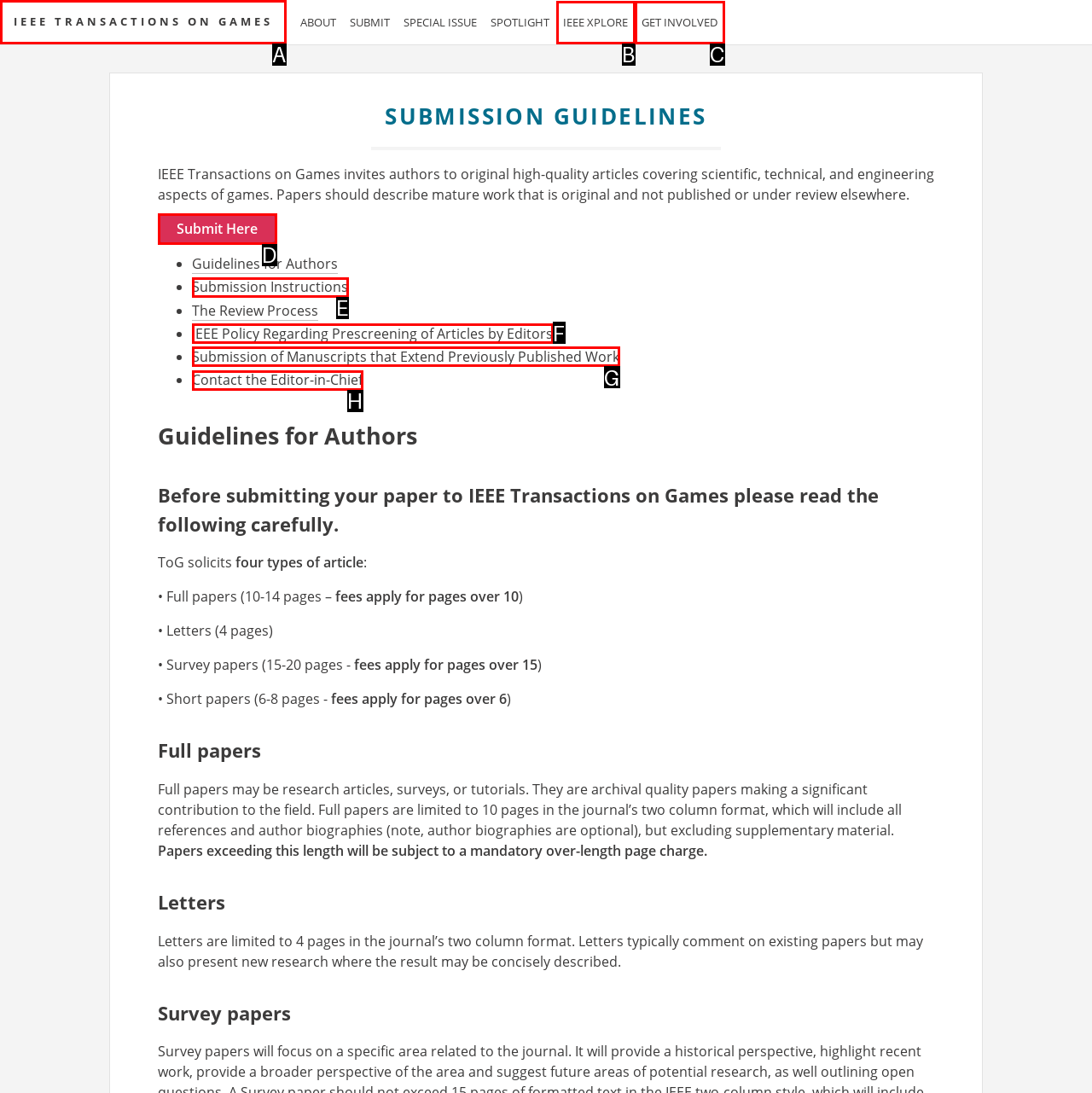Identify the HTML element you need to click to achieve the task: Click on the 'Home' link. Respond with the corresponding letter of the option.

A